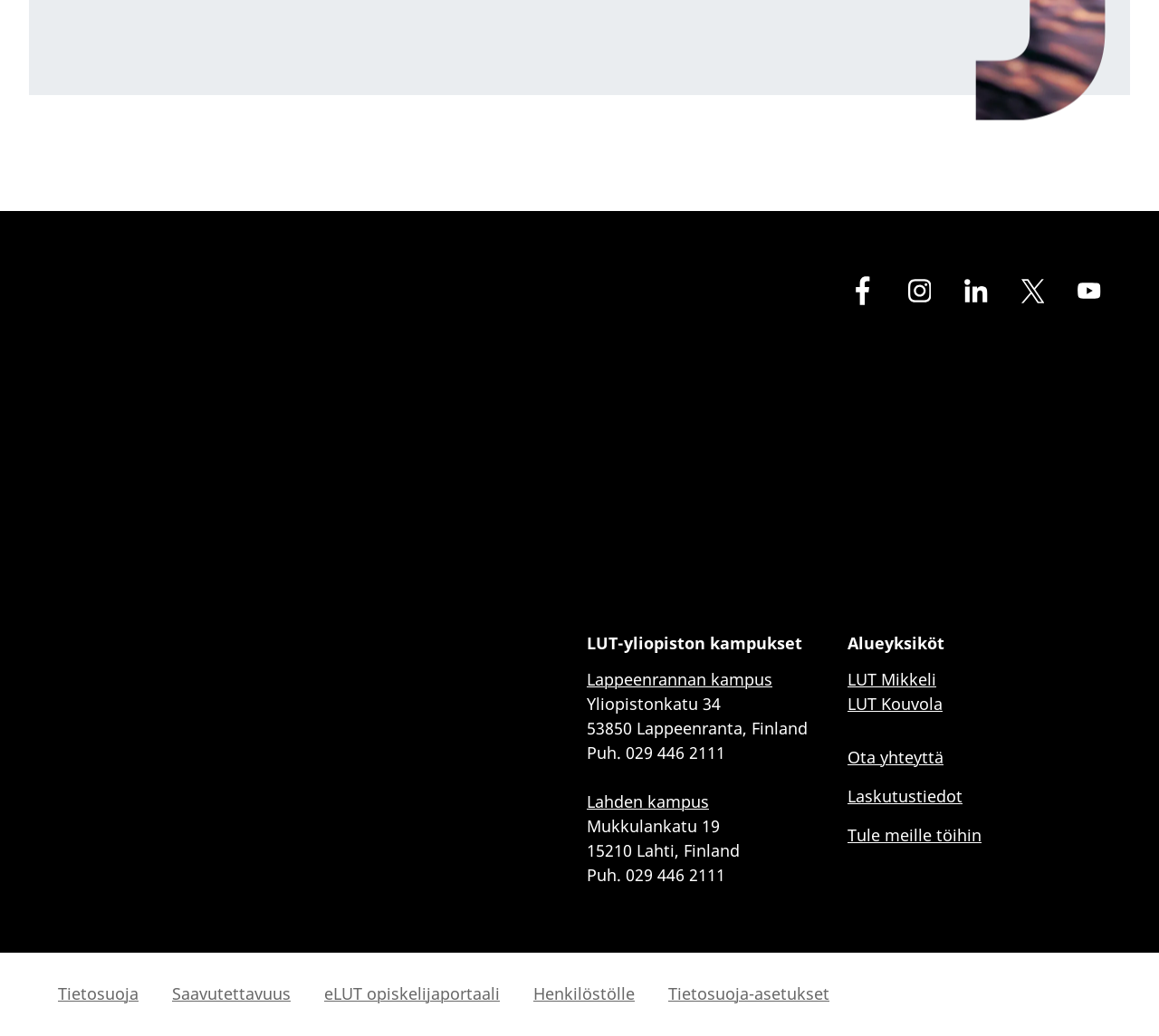Please examine the image and answer the question with a detailed explanation:
What is the name of the street where LUT-yliopisto's Lappeenrannan kampus is located?

The street name can be found in the campus addresses section, where it lists 'Yliopistonkatu 34' as the address for Lappeenrannan kampus.